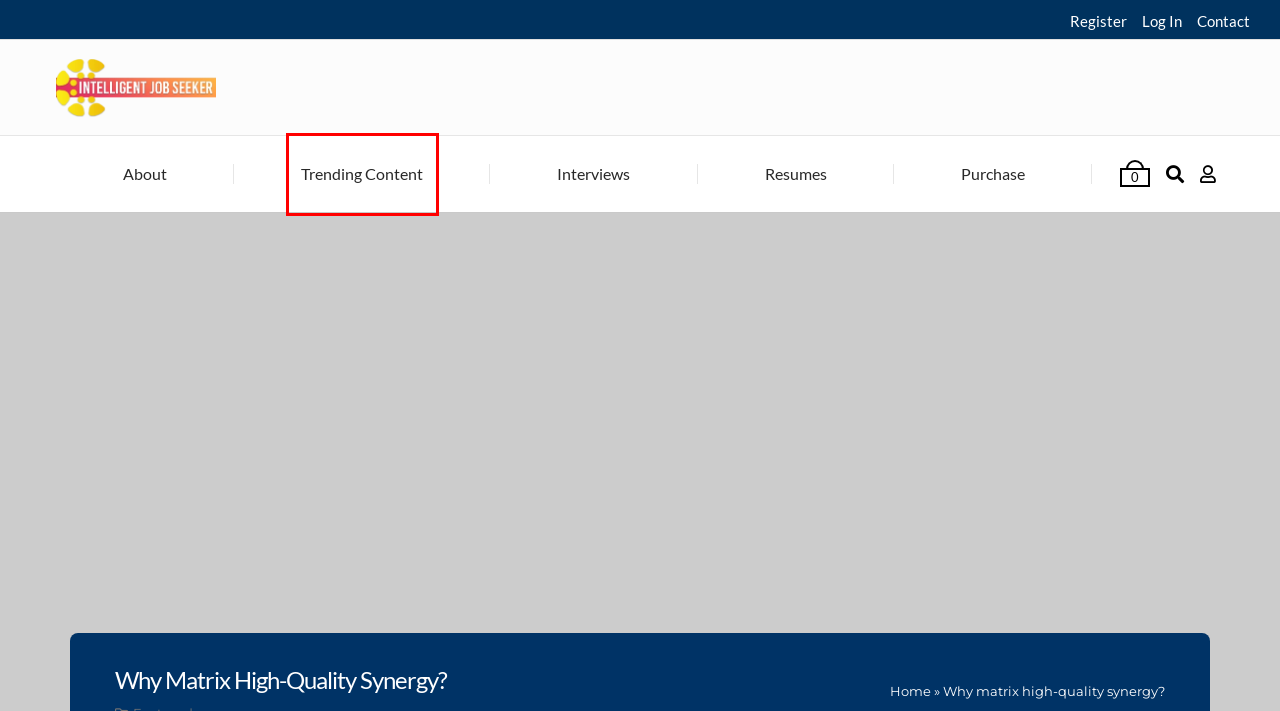You have a screenshot of a webpage with a red bounding box around an element. Select the webpage description that best matches the new webpage after clicking the element within the red bounding box. Here are the descriptions:
A. Sales and Marketing Career Services | Intelligent Job Seeker
B. A Better Resume Approach | Personalized Resume Intelligence
C. Career Services Pricing | Intelligent Job Seeker
D. About Intelligent Job Seeker | Expert Career Resources
E. General Contact - Intelligent Job Seeker
F. My Cart - Intelligent Job Seeker
G. Interviewing Essentials - Intelligent Job Seeker
H. Complimentary Career Articles | Intelligent Job Seeker

H